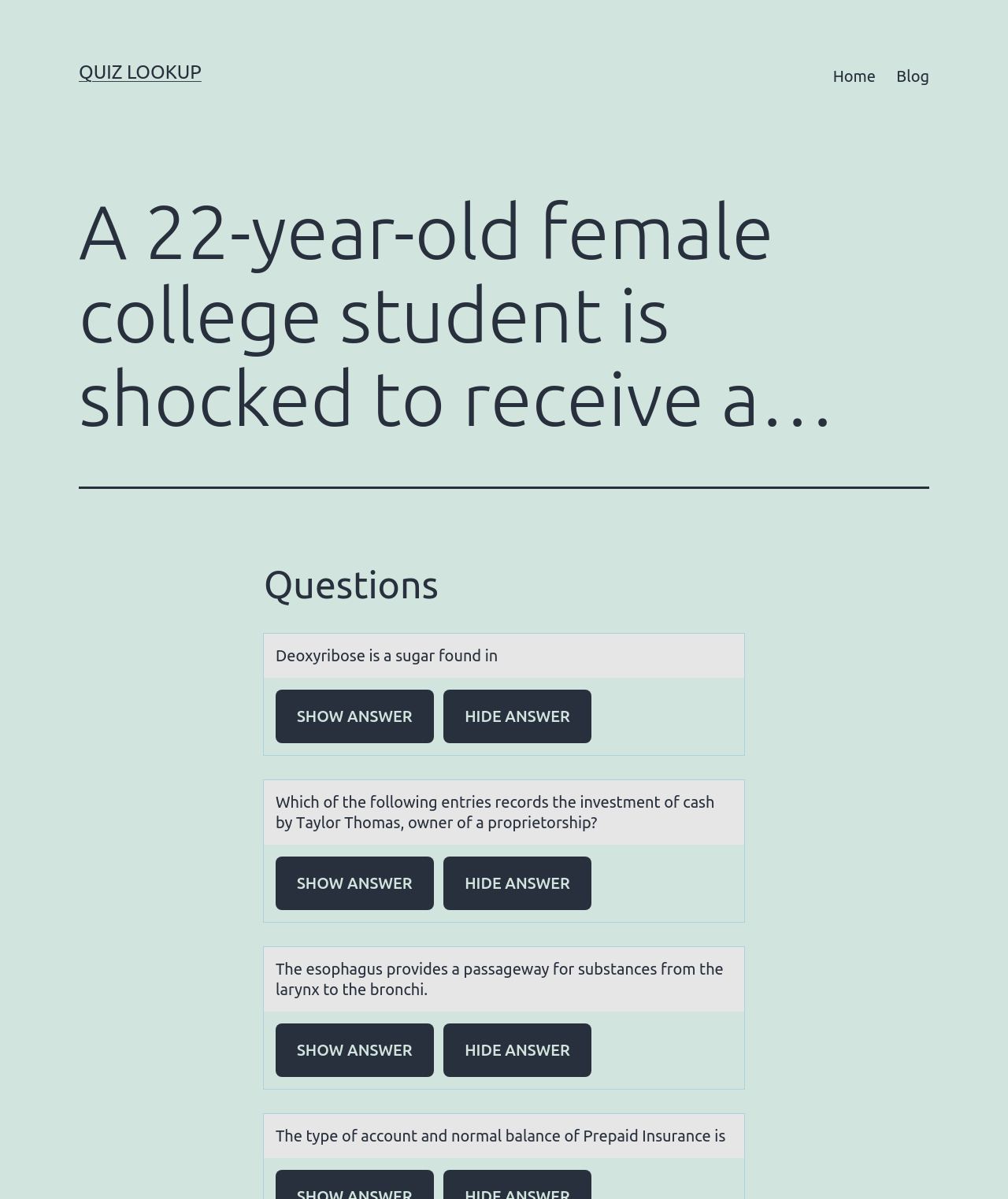Could you provide the bounding box coordinates for the portion of the screen to click to complete this instruction: "Click on HIDE ANSWER"?

[0.44, 0.575, 0.587, 0.62]